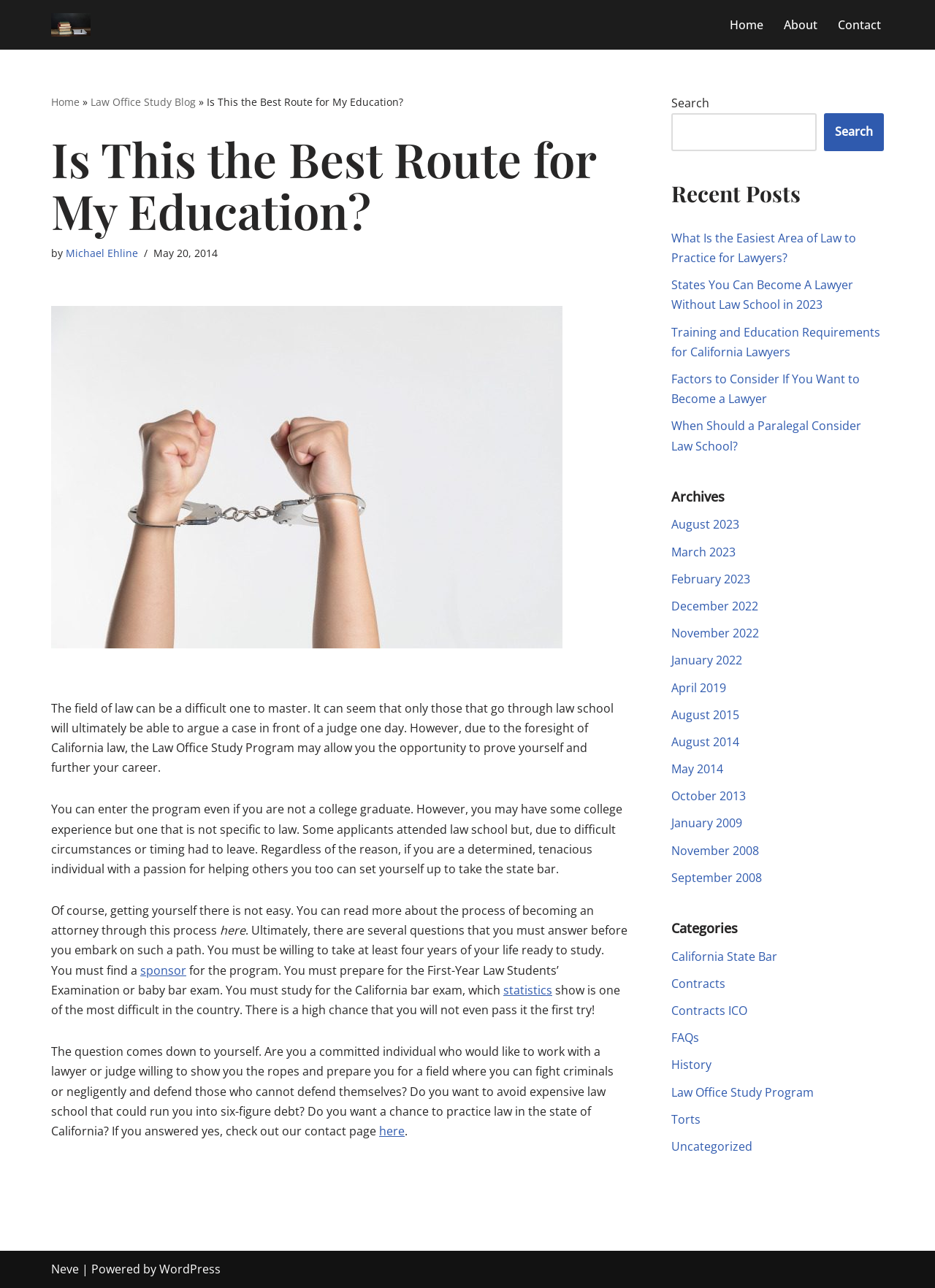What is the purpose of the 'Search' button?
Based on the visual, give a brief answer using one word or a short phrase.

To search the website